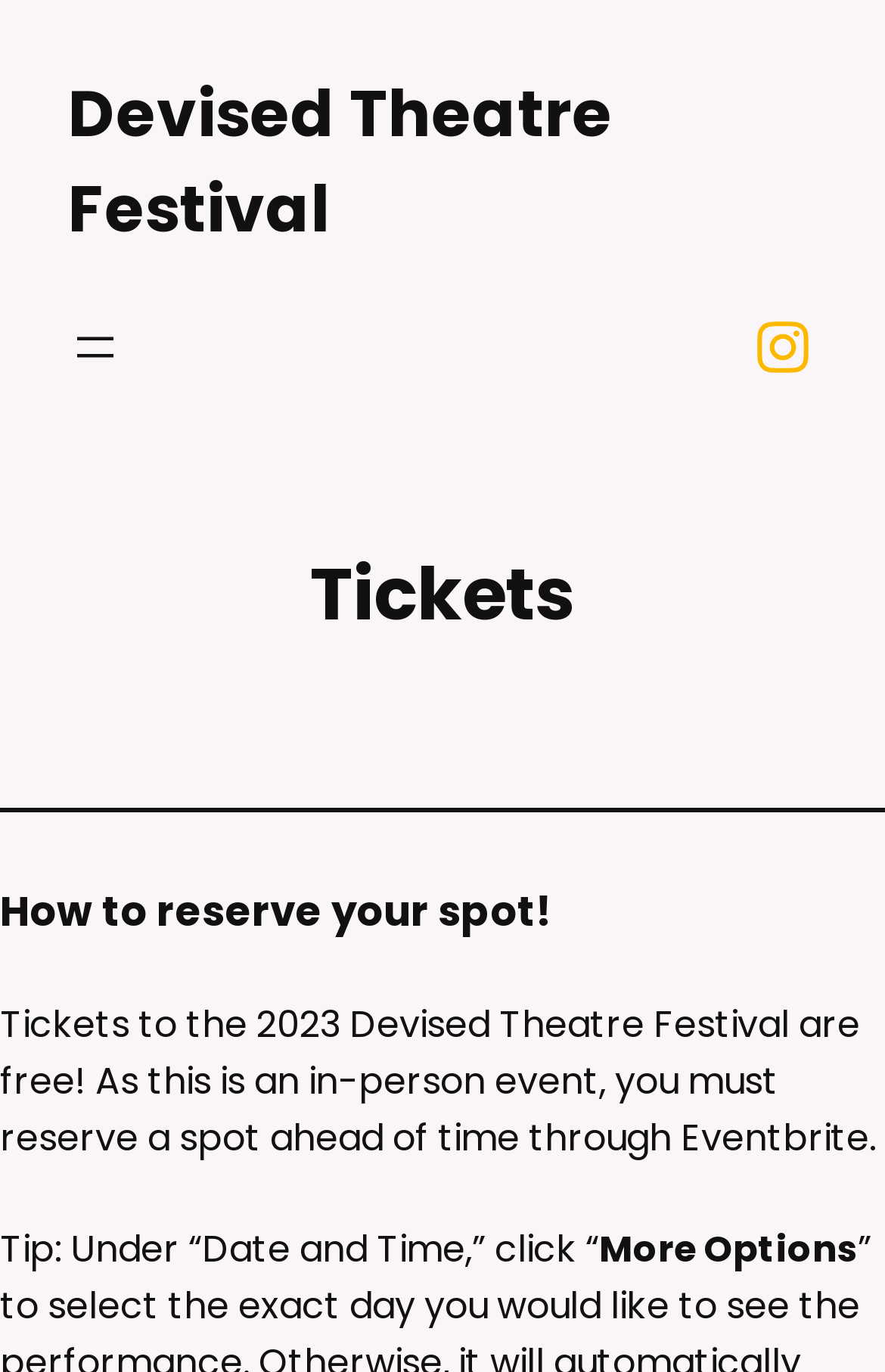Please provide the bounding box coordinates in the format (top-left x, top-left y, bottom-right x, bottom-right y). Remember, all values are floating point numbers between 0 and 1. What is the bounding box coordinate of the region described as: Devised Theatre Festival

[0.077, 0.051, 0.692, 0.185]